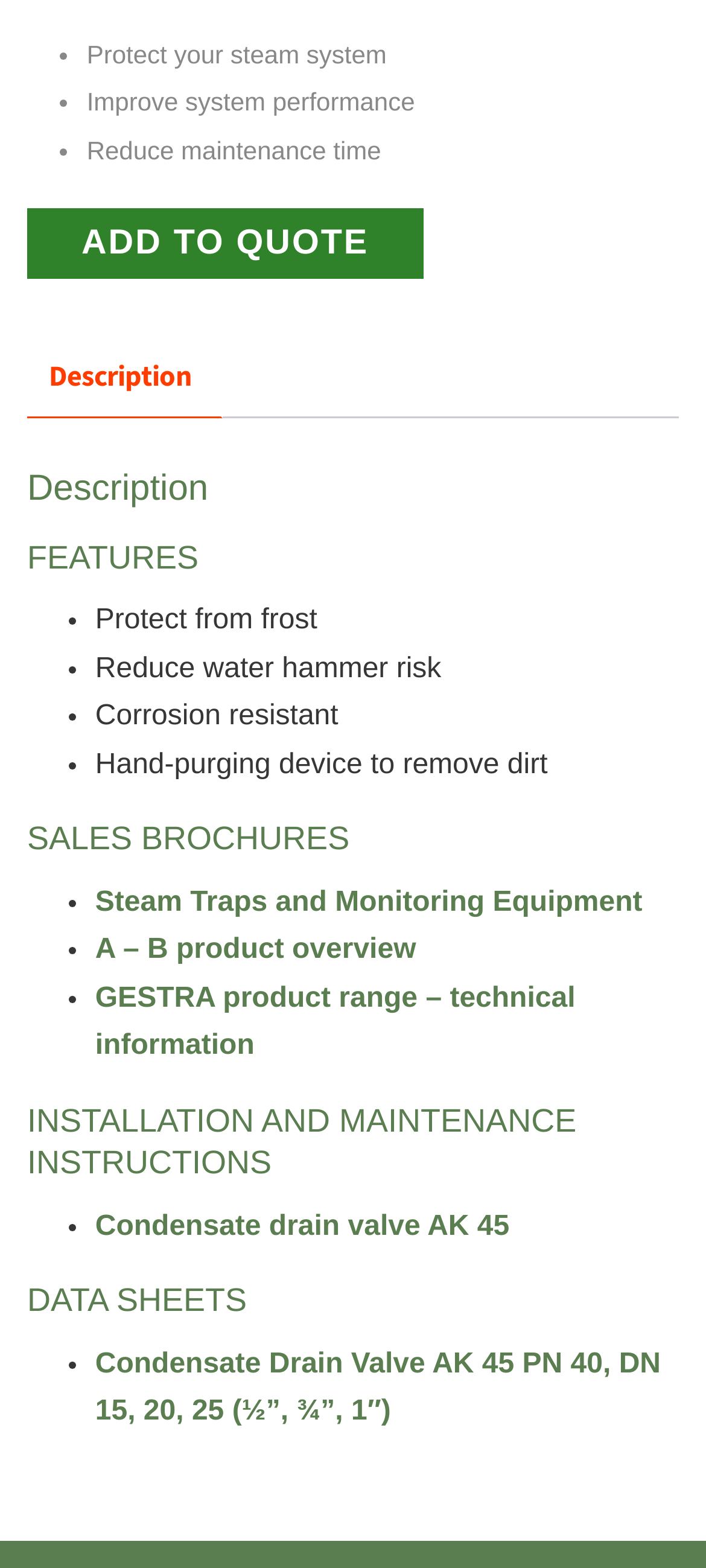Identify the bounding box coordinates of the clickable region to carry out the given instruction: "Read the 'INSTALLATION AND MAINTENANCE INSTRUCTIONS'".

[0.038, 0.702, 0.962, 0.756]